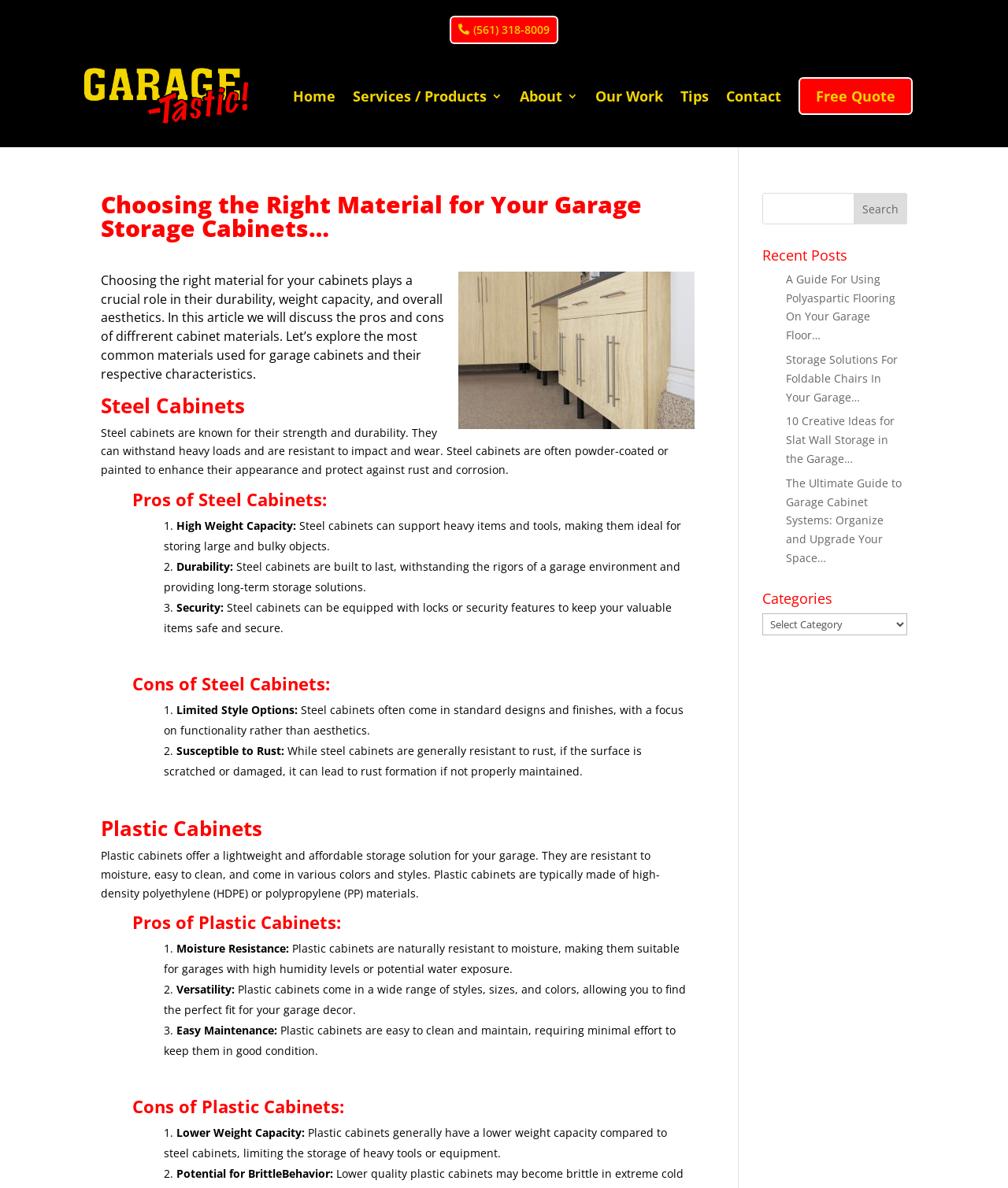Generate the text of the webpage's primary heading.

Choosing the Right Material for Your Garage Storage Cabinets…